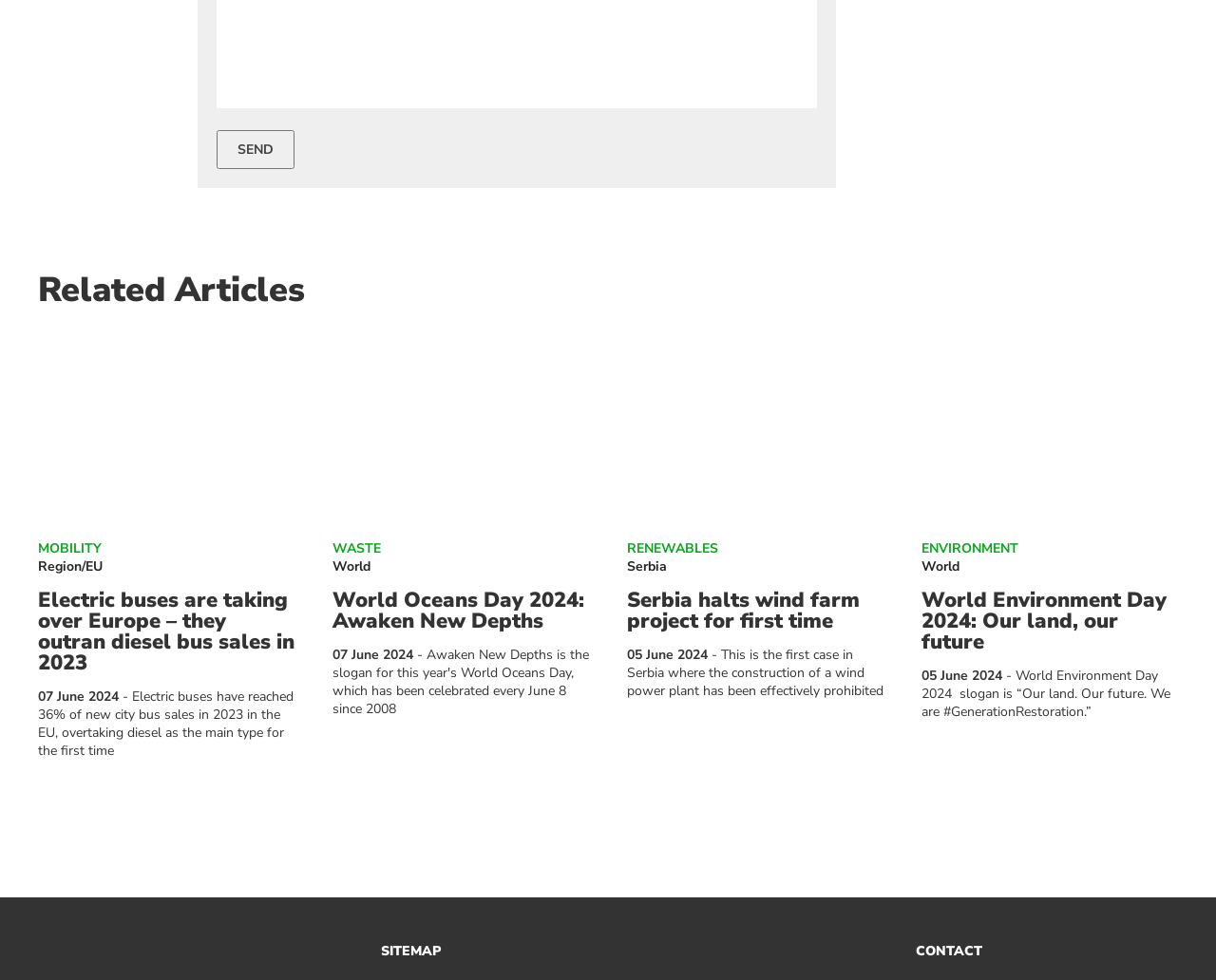Please find the bounding box for the UI component described as follows: "Mobility".

[0.031, 0.551, 0.084, 0.569]